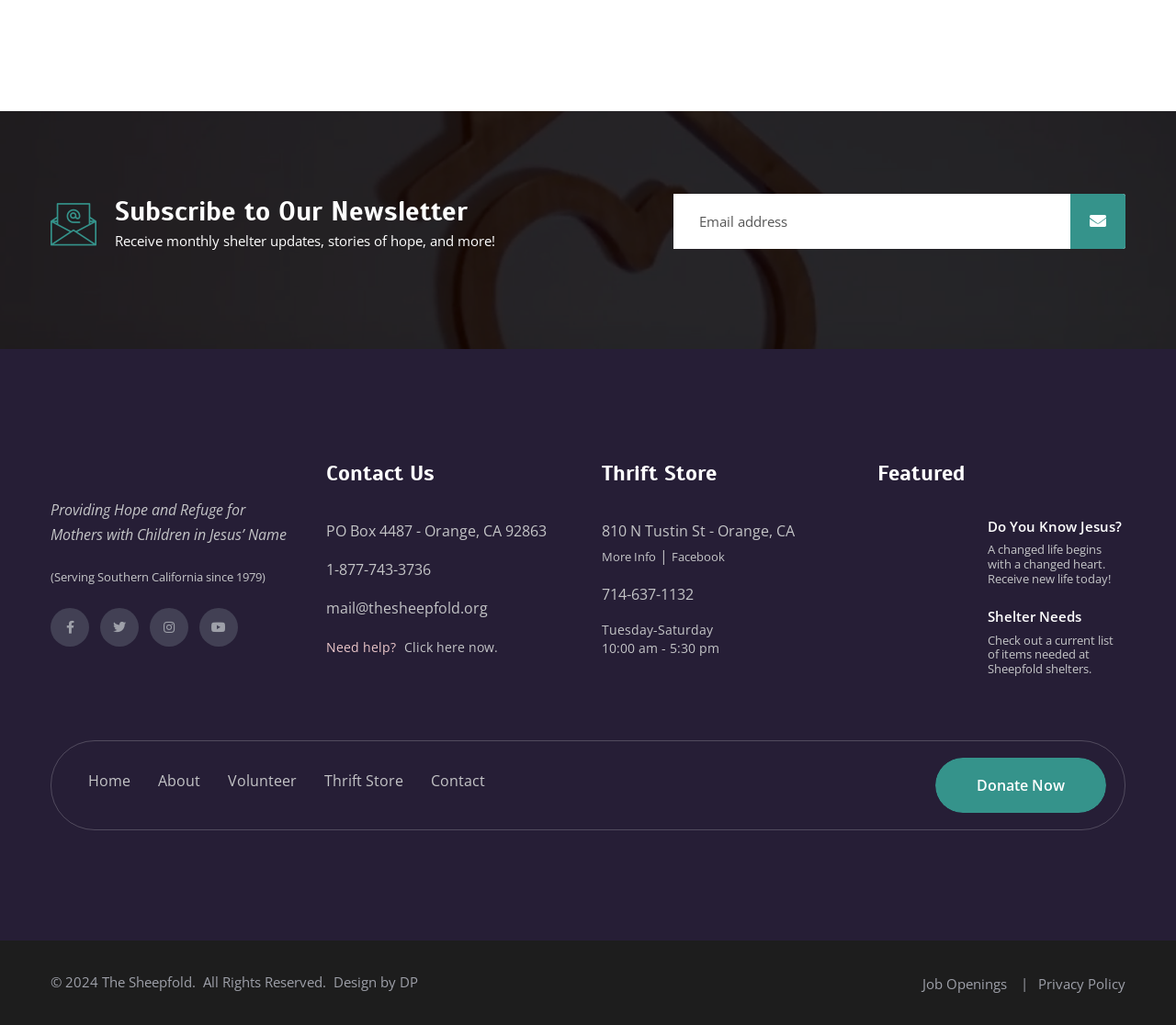What is the organization's name?
Look at the screenshot and give a one-word or phrase answer.

The Sheepfold